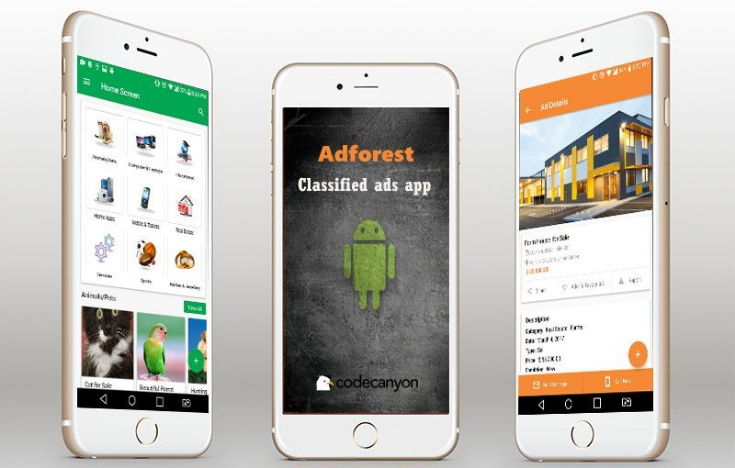What is the purpose of the center phone? Look at the image and give a one-word or short phrase answer.

Introduce the app